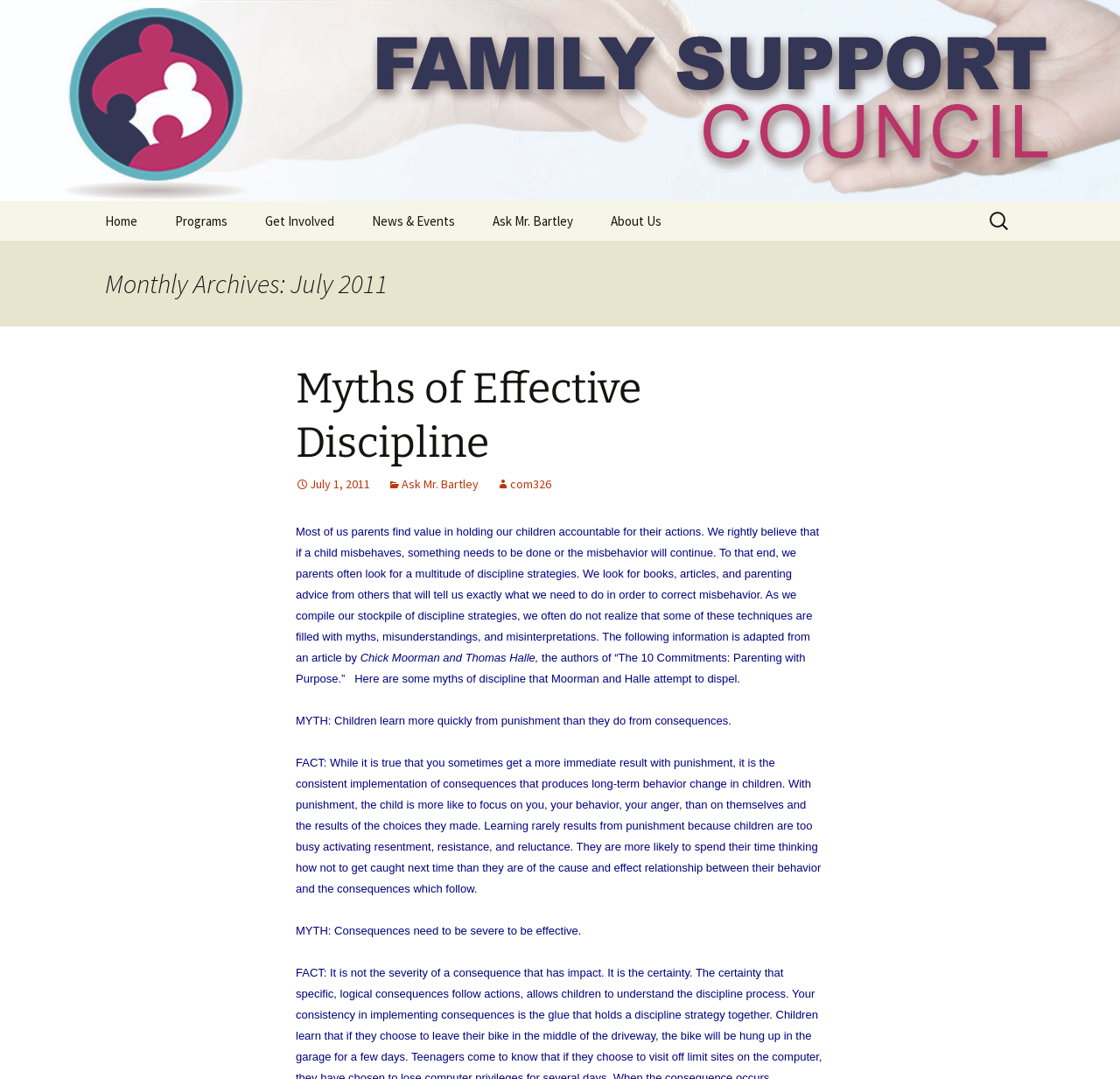Can you extract the primary headline text from the webpage?

Family Support Council